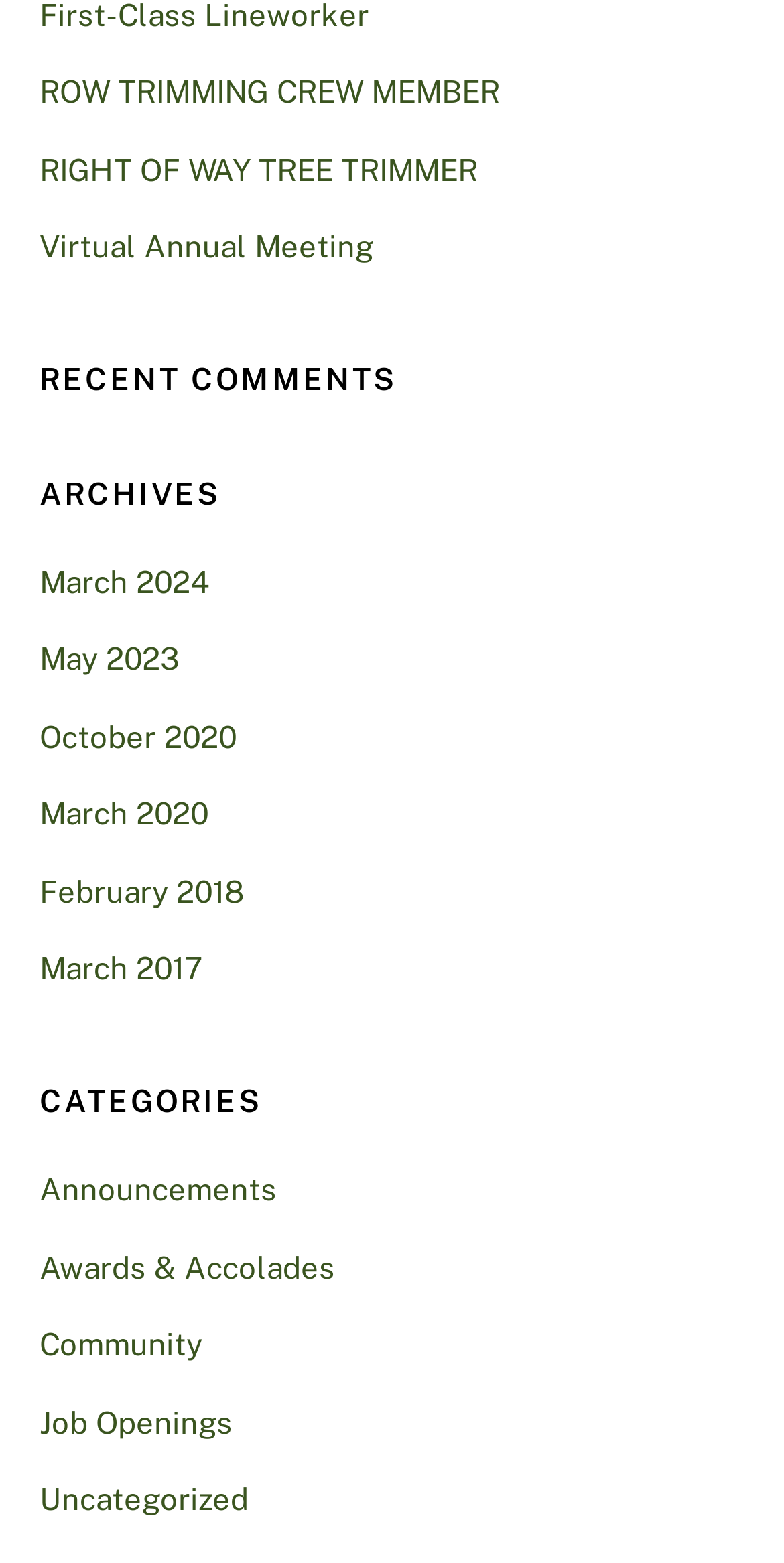Answer the question below with a single word or a brief phrase: 
How many categories are there?

6